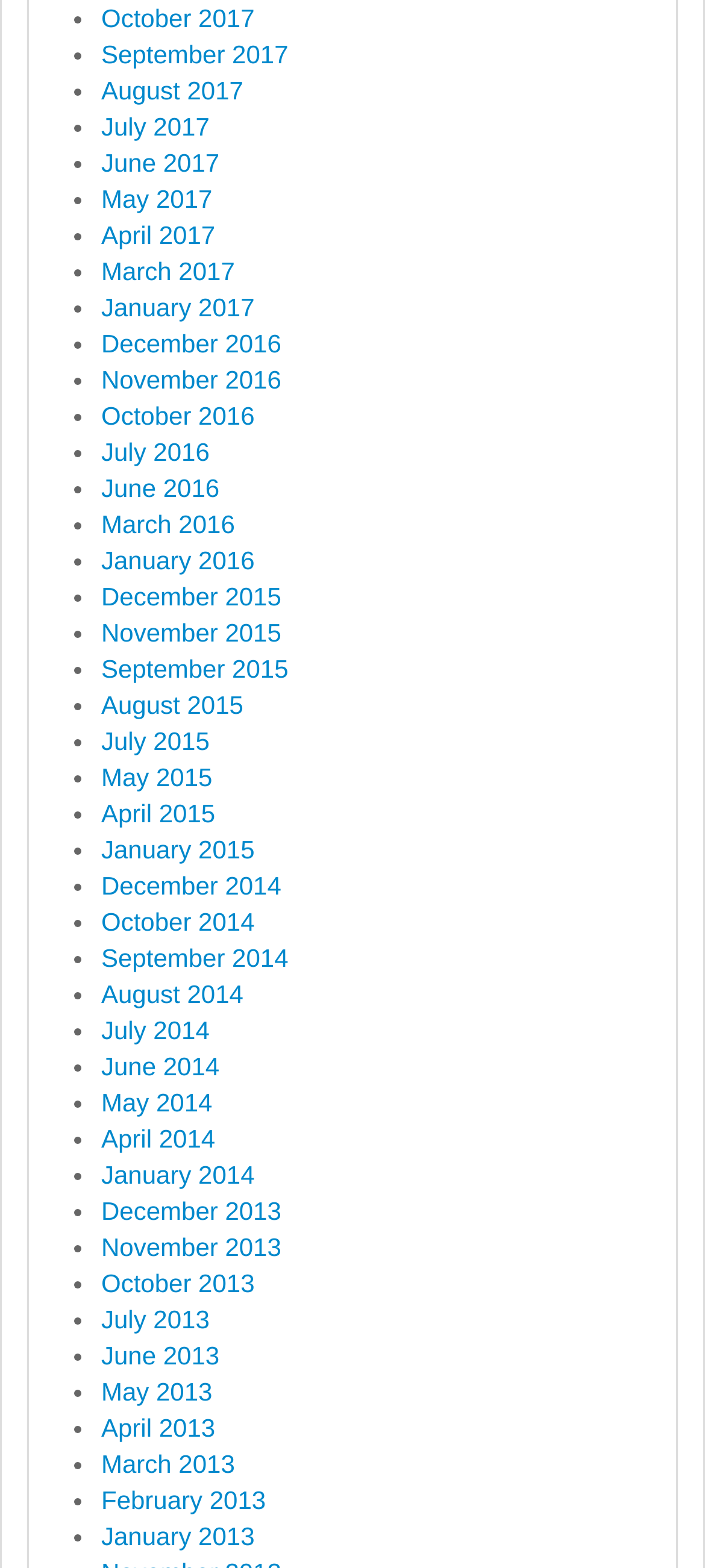Identify the bounding box coordinates of the specific part of the webpage to click to complete this instruction: "View June 2013".

[0.144, 0.855, 0.311, 0.874]